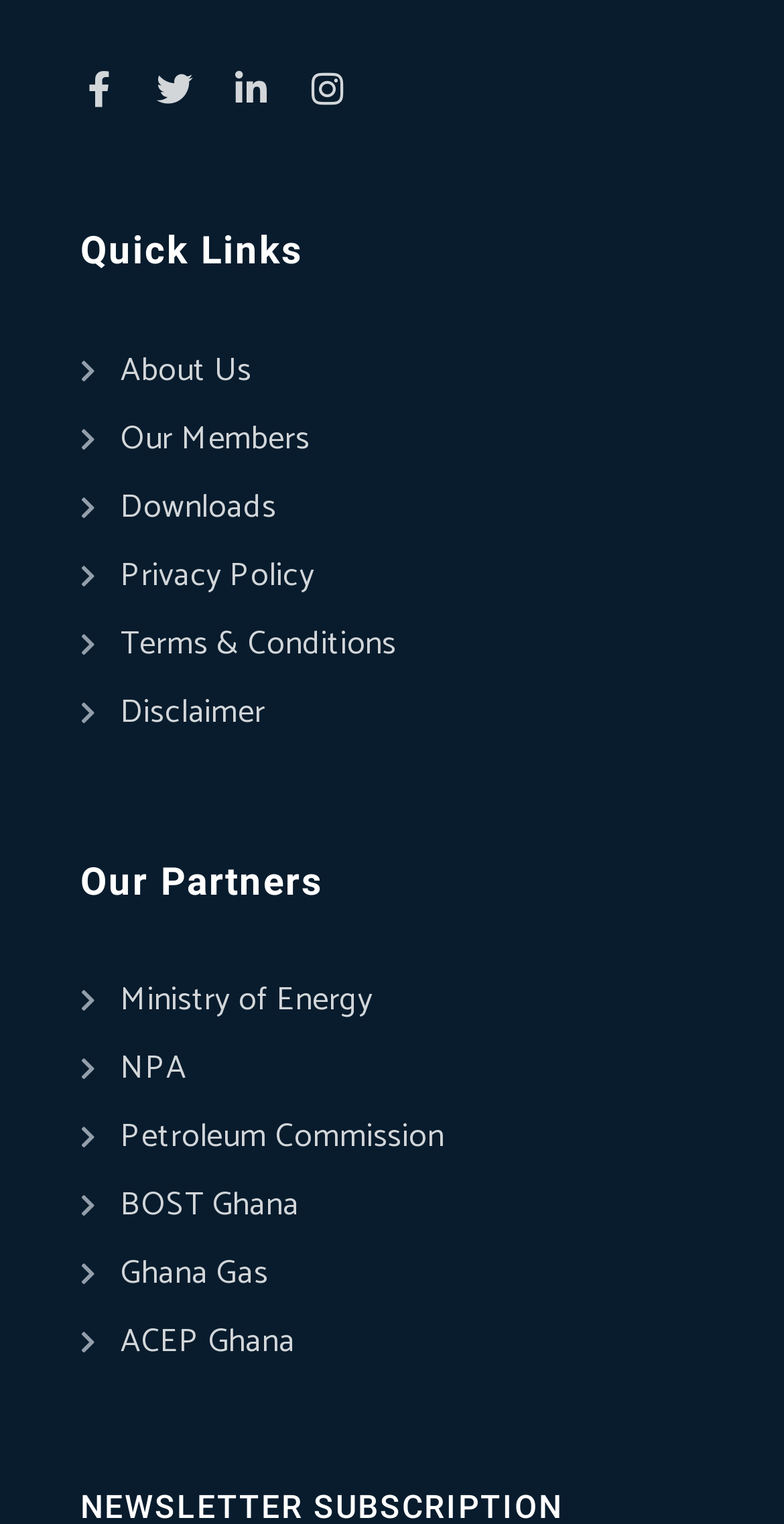Find the bounding box coordinates for the HTML element described as: "Terms & Conditions". The coordinates should consist of four float values between 0 and 1, i.e., [left, top, right, bottom].

[0.103, 0.407, 0.897, 0.439]